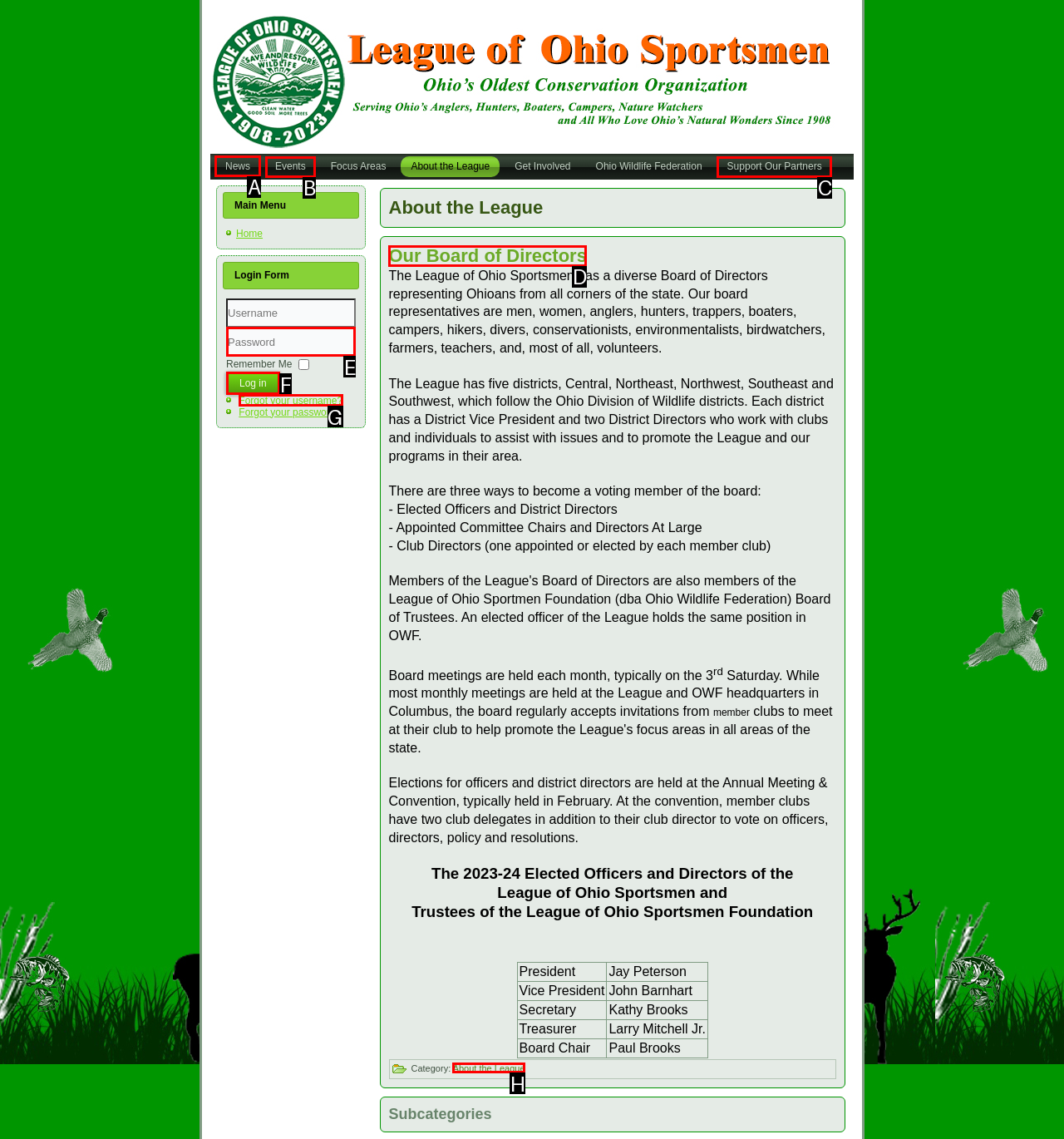Indicate the HTML element that should be clicked to perform the task: View Latest Ninja Auto iQ (BL482) Offer Reply with the letter corresponding to the chosen option.

None